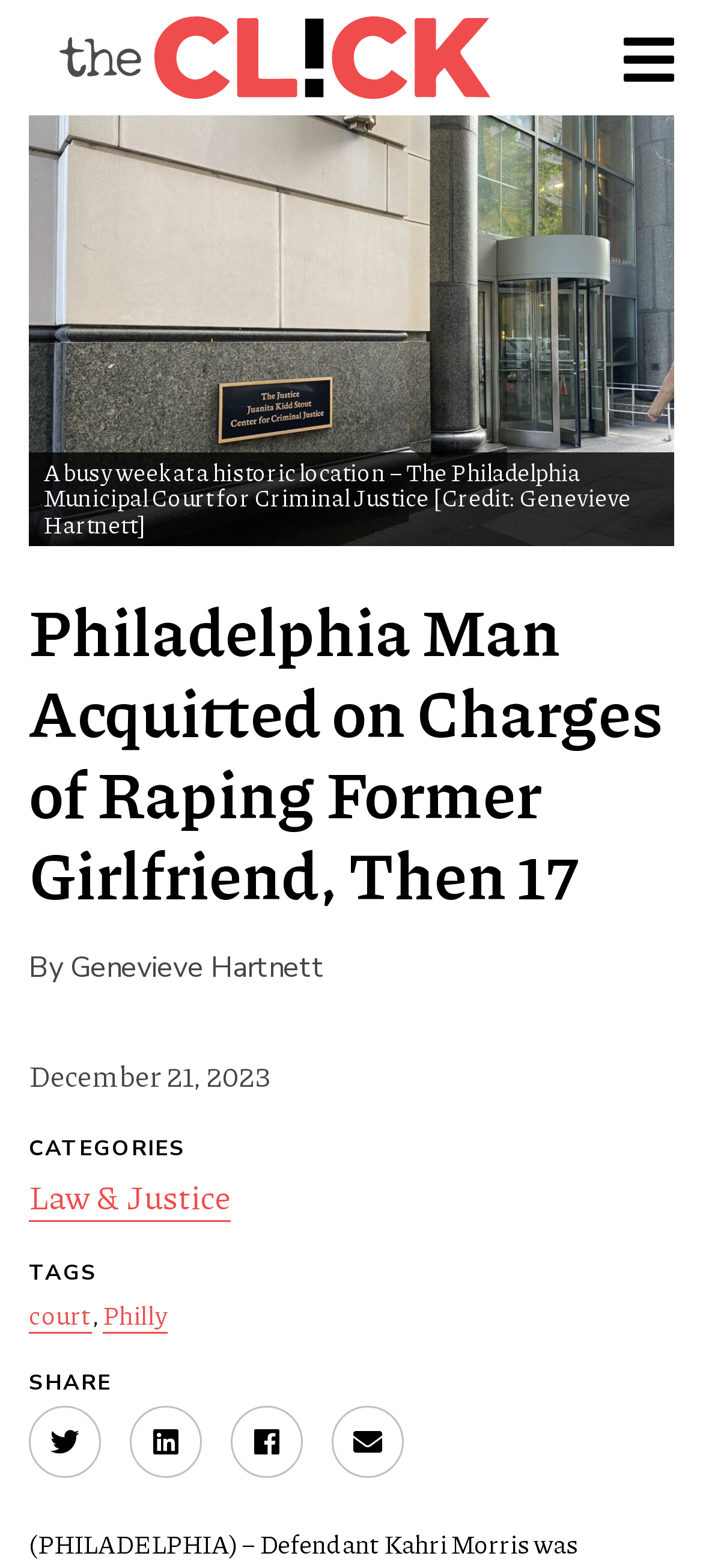Provide the bounding box coordinates of the area you need to click to execute the following instruction: "Read the article by Genevieve Hartnett".

[0.1, 0.604, 0.462, 0.629]